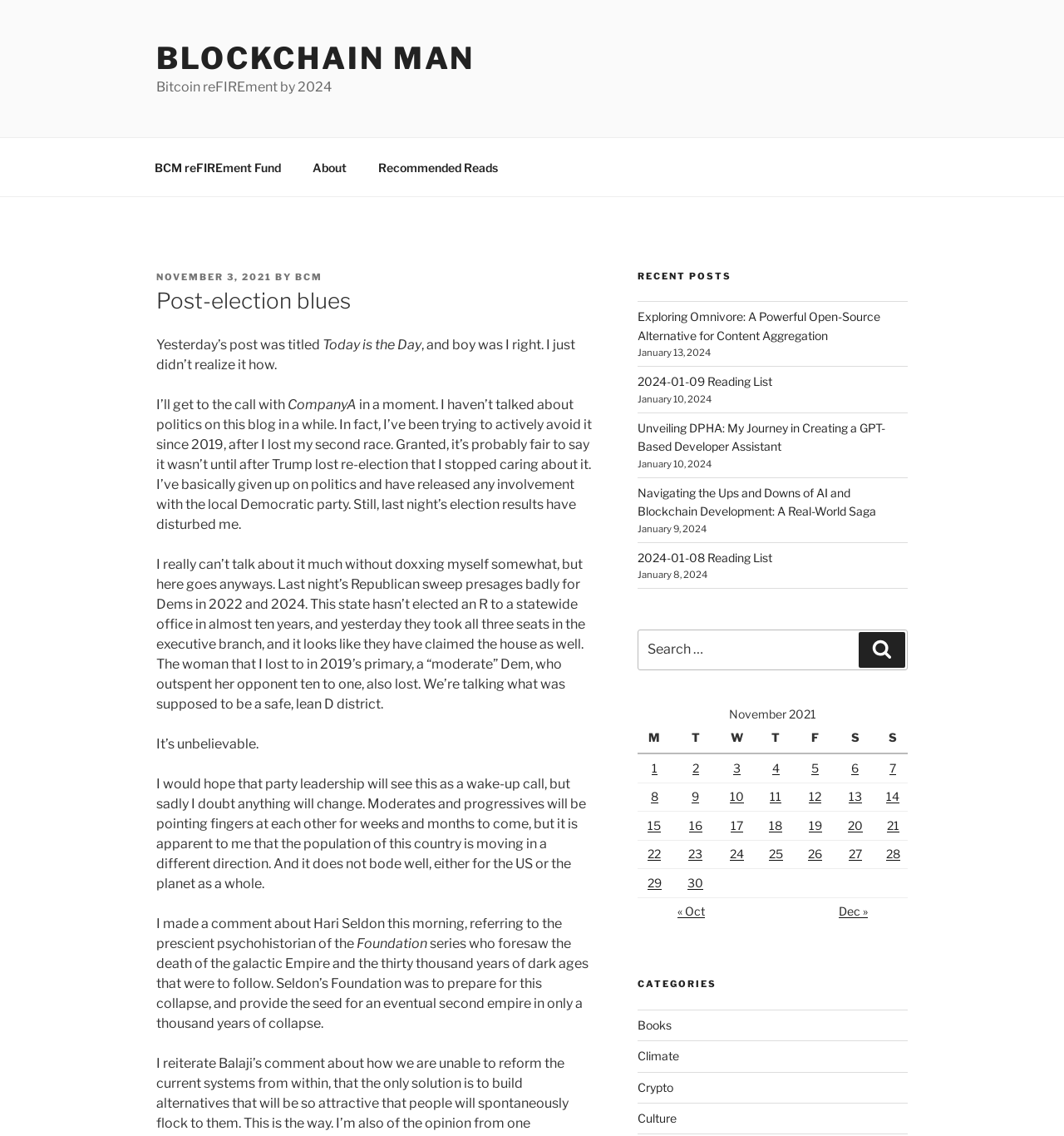What is the name of the author of the blog post?
Please provide a single word or phrase as the answer based on the screenshot.

BCM